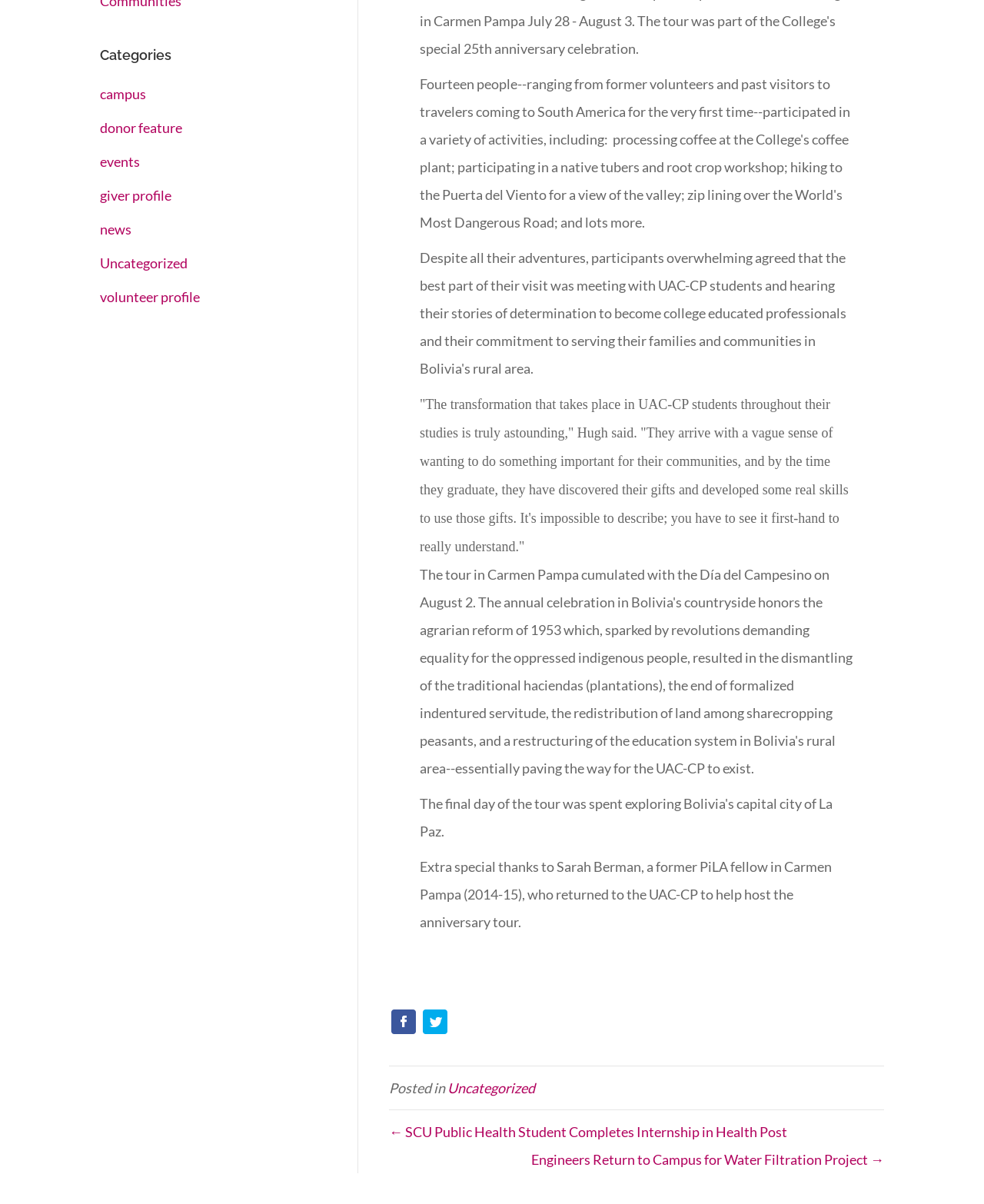Locate the bounding box coordinates for the element described below: "The Collection". The coordinates must be four float values between 0 and 1, formatted as [left, top, right, bottom].

None